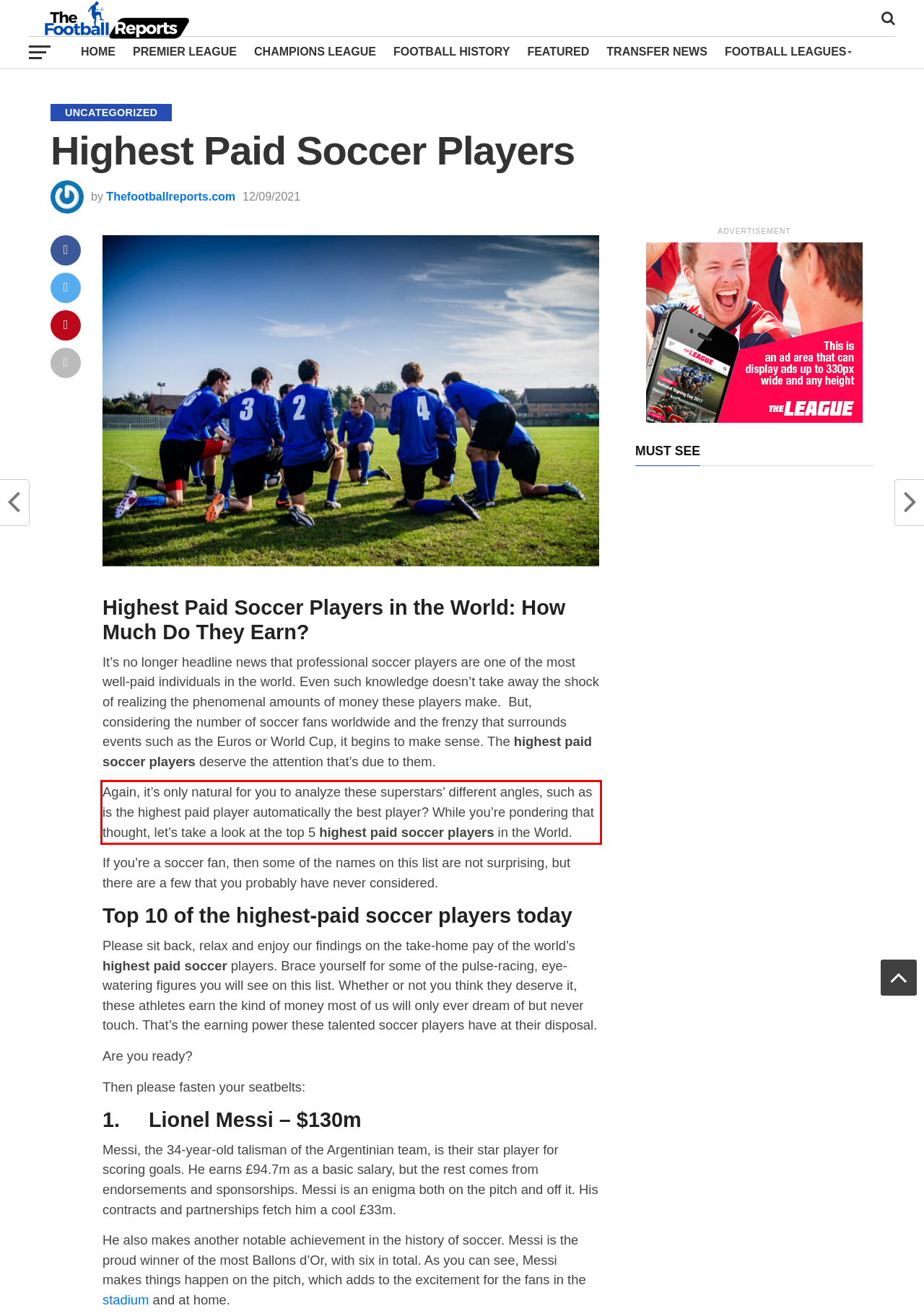You are given a screenshot with a red rectangle. Identify and extract the text within this red bounding box using OCR.

Again, it’s only natural for you to analyze these superstars’ different angles, such as is the highest paid player automatically the best player? While you’re pondering that thought, let’s take a look at the top 5 highest paid soccer players in the World.